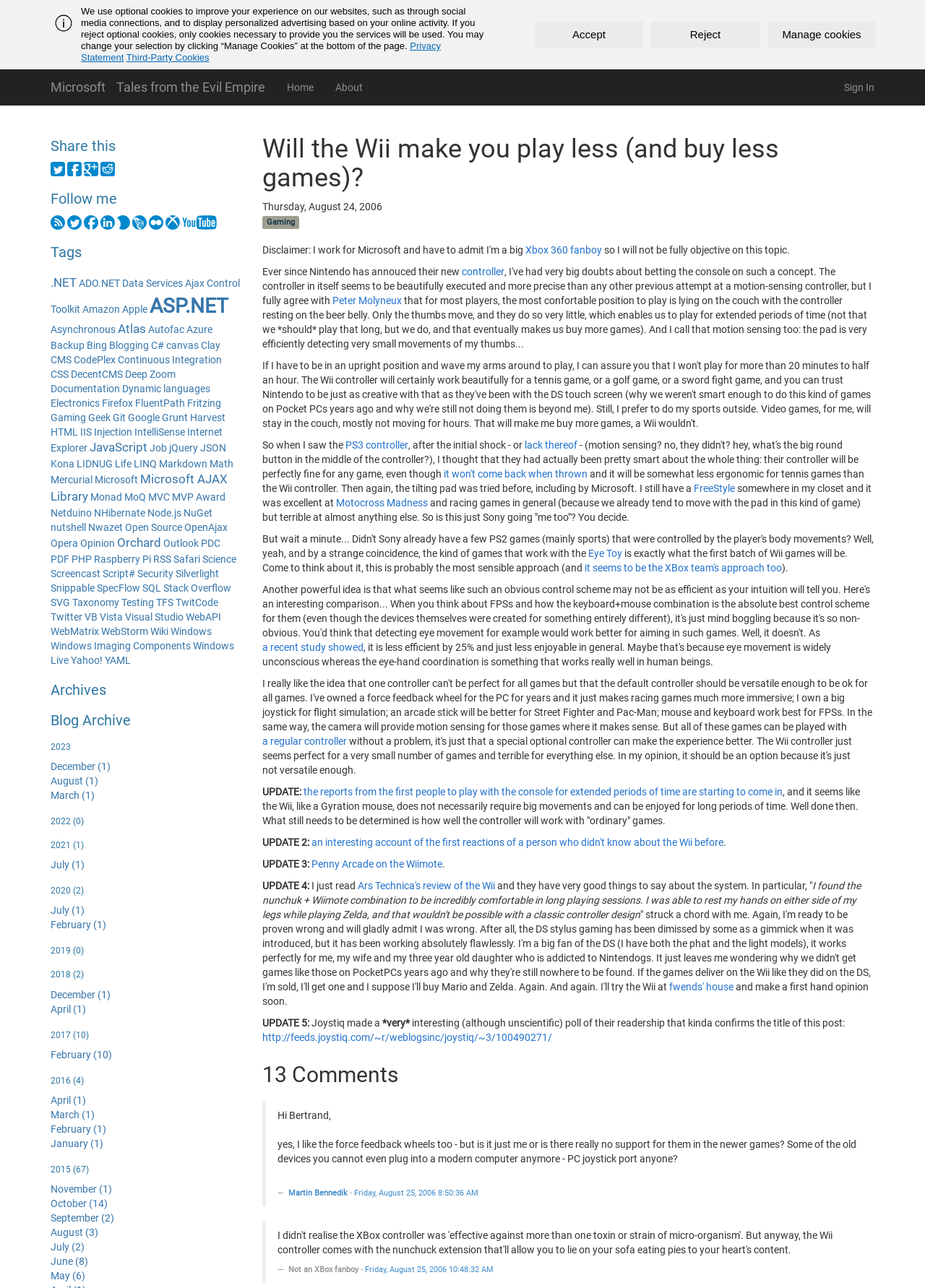Please identify the coordinates of the bounding box that should be clicked to fulfill this instruction: "Click the 'About' link".

[0.351, 0.054, 0.404, 0.082]